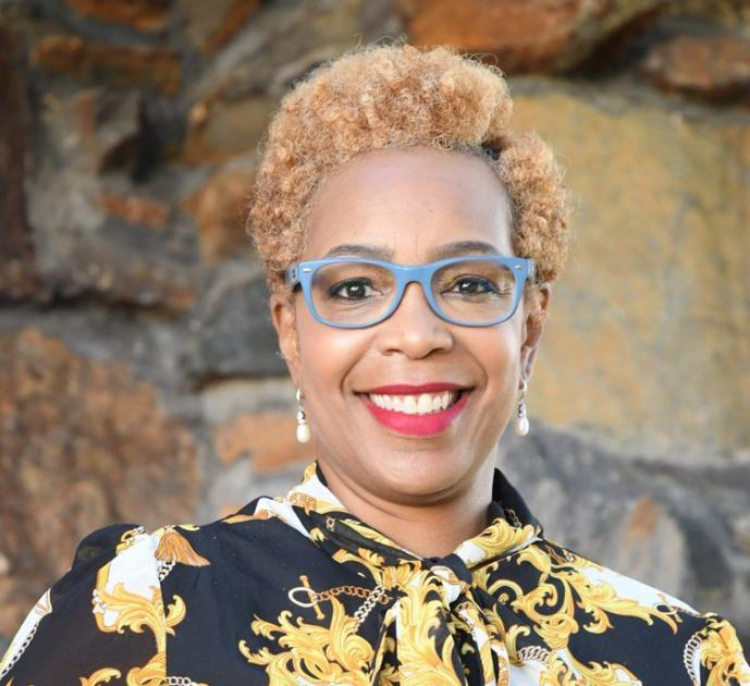Respond with a single word or short phrase to the following question: 
What is the woman wearing on her face?

Blue glasses